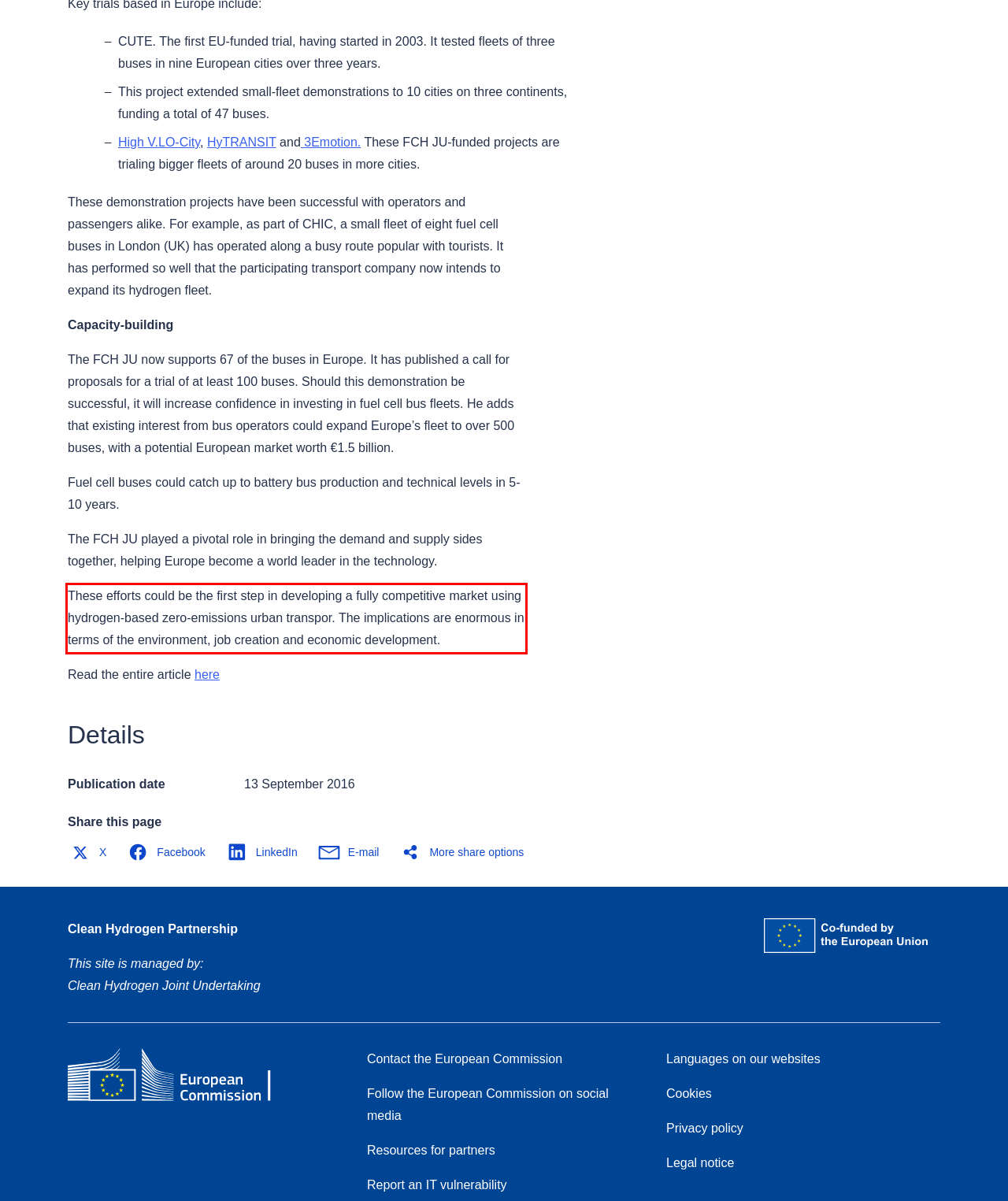Perform OCR on the text inside the red-bordered box in the provided screenshot and output the content.

These efforts could be the first step in developing a fully competitive market using hydrogen-based zero-emissions urban transpor. The implications are enormous in terms of the environment, job creation and economic development.